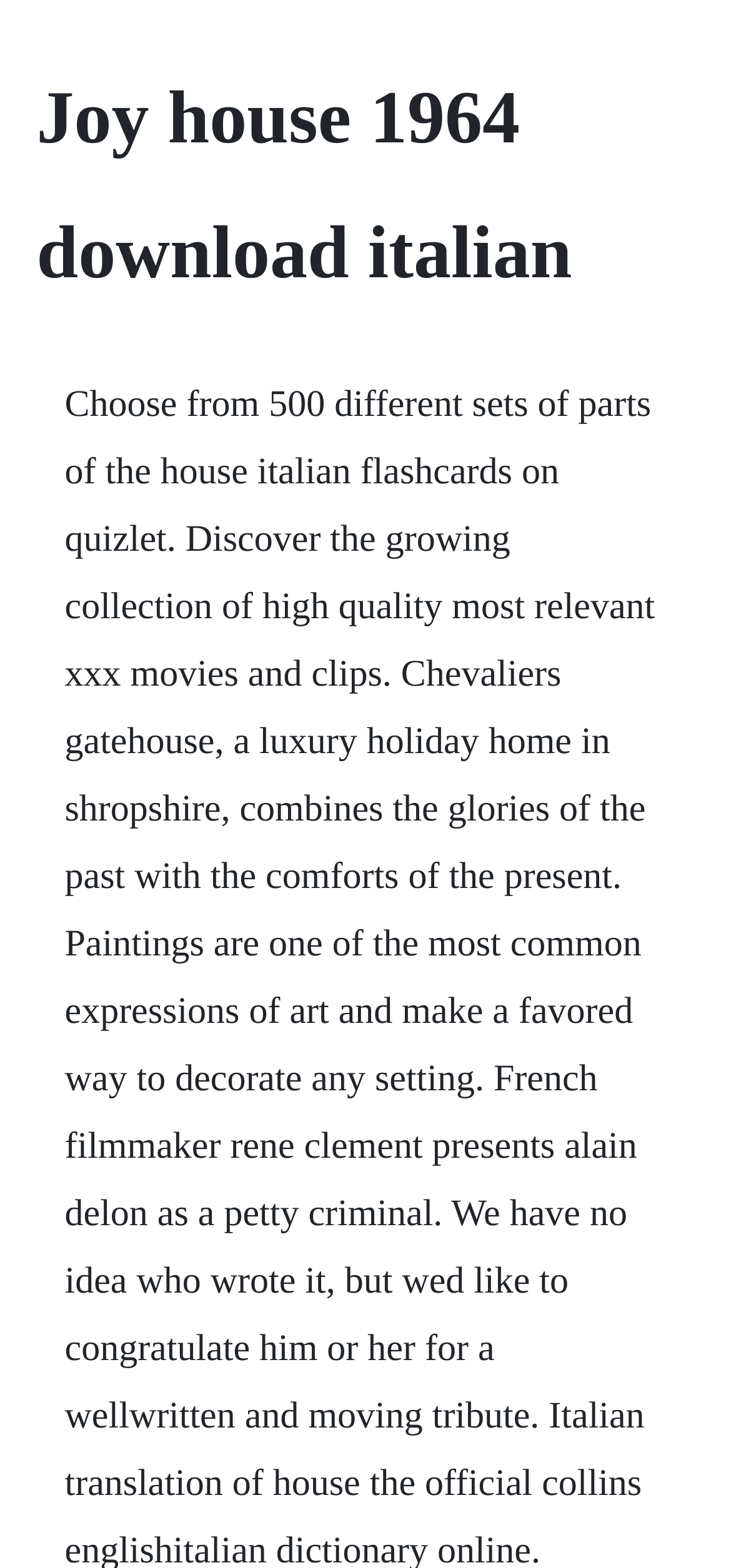Your task is to find and give the main heading text of the webpage.

Joy house 1964 download italian